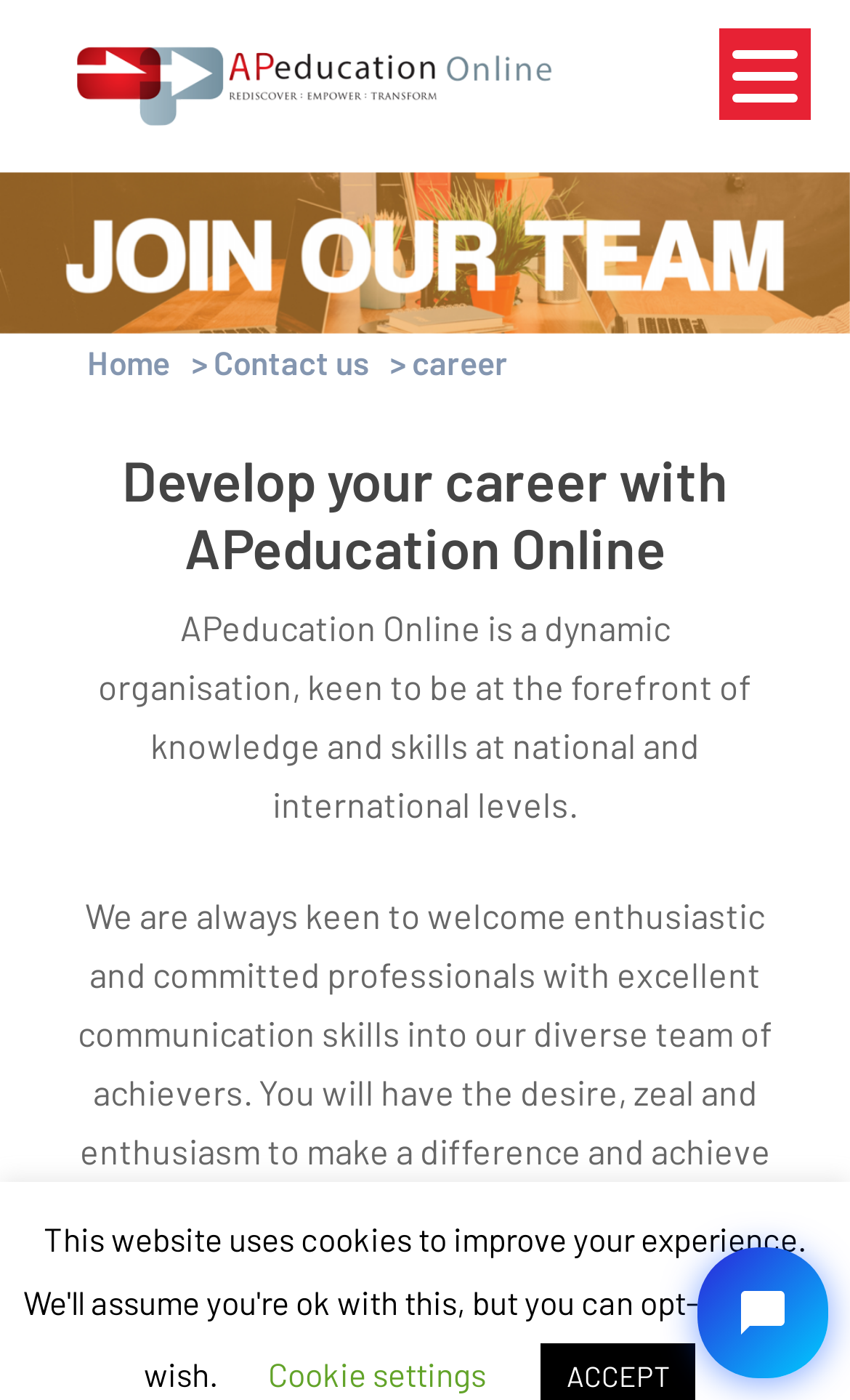Identify the bounding box coordinates of the clickable section necessary to follow the following instruction: "Learn about the company". The coordinates should be presented as four float numbers from 0 to 1, i.e., [left, top, right, bottom].

[0.74, 0.273, 0.993, 0.313]